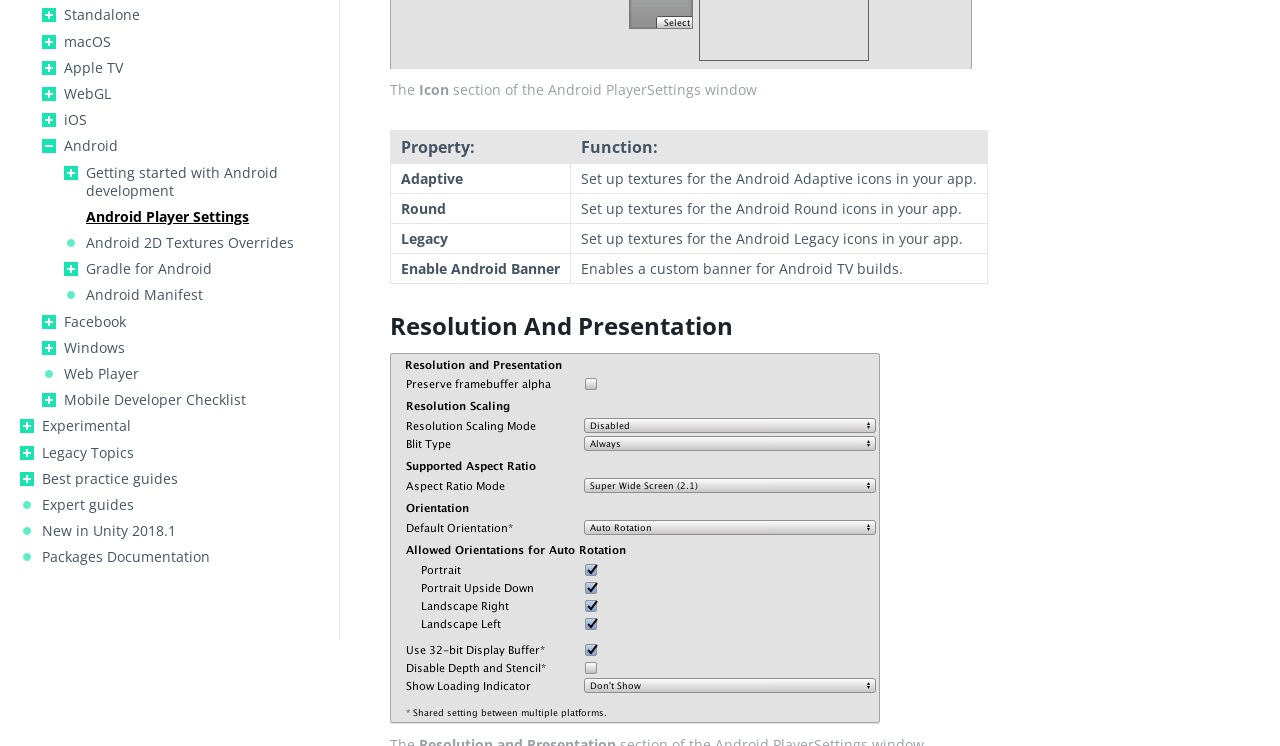Find and provide the bounding box coordinates for the UI element described here: "Android 2D Textures Overrides". The coordinates should be given as four float numbers between 0 and 1: [left, top, right, bottom].

[0.067, 0.314, 0.249, 0.338]